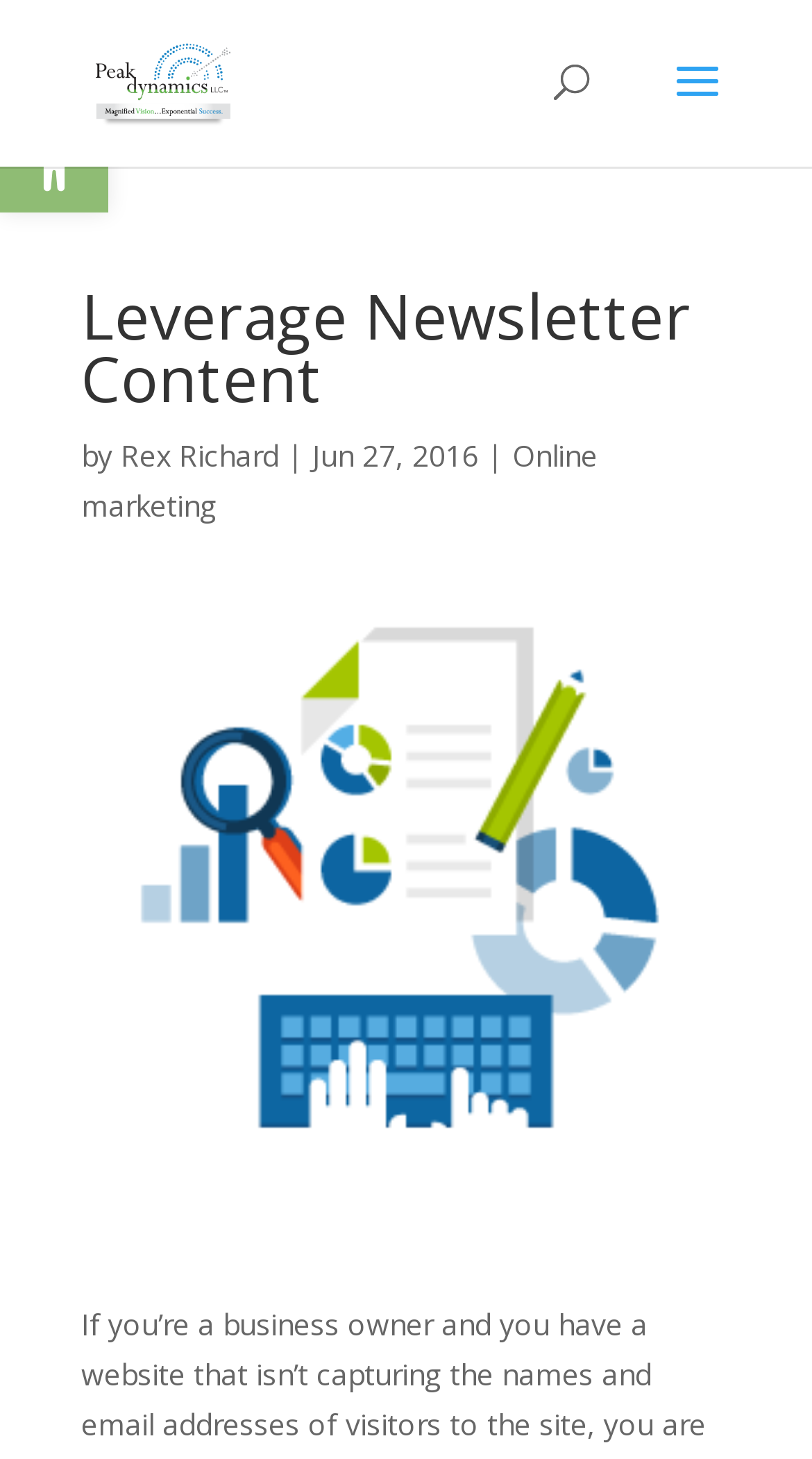Generate the text content of the main heading of the webpage.

Leverage Newsletter Content